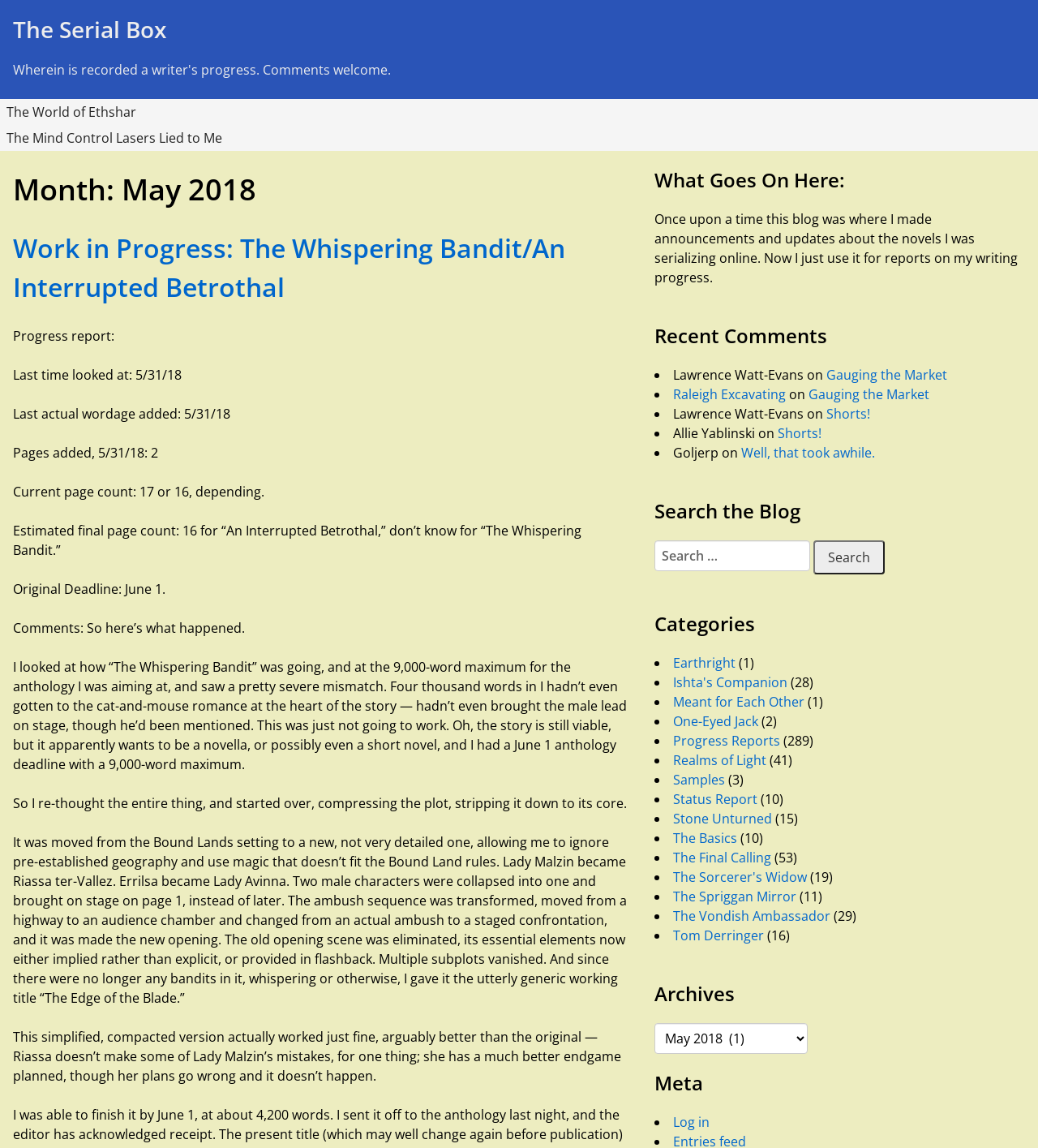Identify the bounding box coordinates for the UI element that matches this description: "Progress Reports".

[0.648, 0.638, 0.752, 0.653]